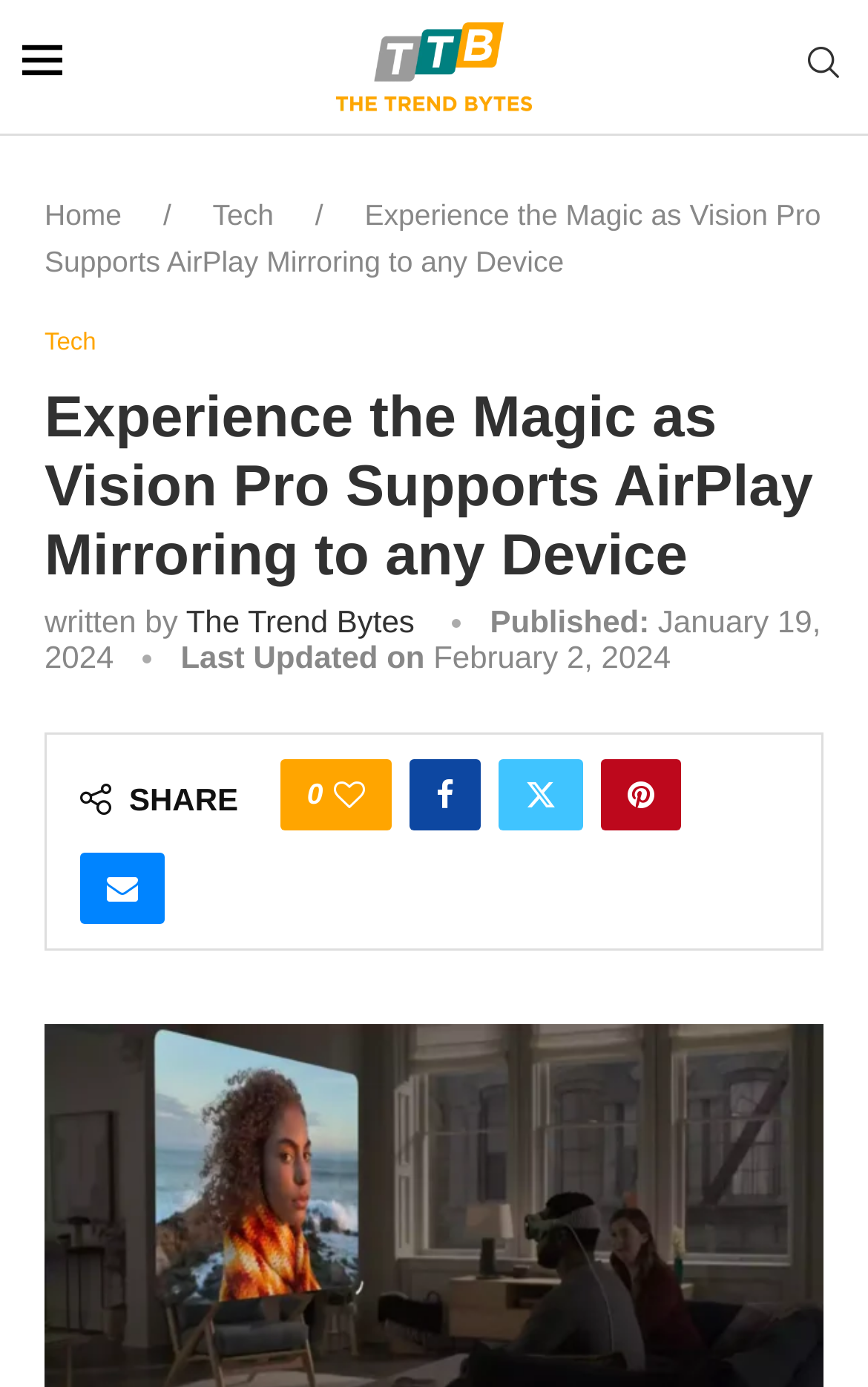Determine the bounding box coordinates of the region to click in order to accomplish the following instruction: "Click on the 'The Trend Bytes' link". Provide the coordinates as four float numbers between 0 and 1, specifically [left, top, right, bottom].

[0.386, 0.016, 0.614, 0.043]